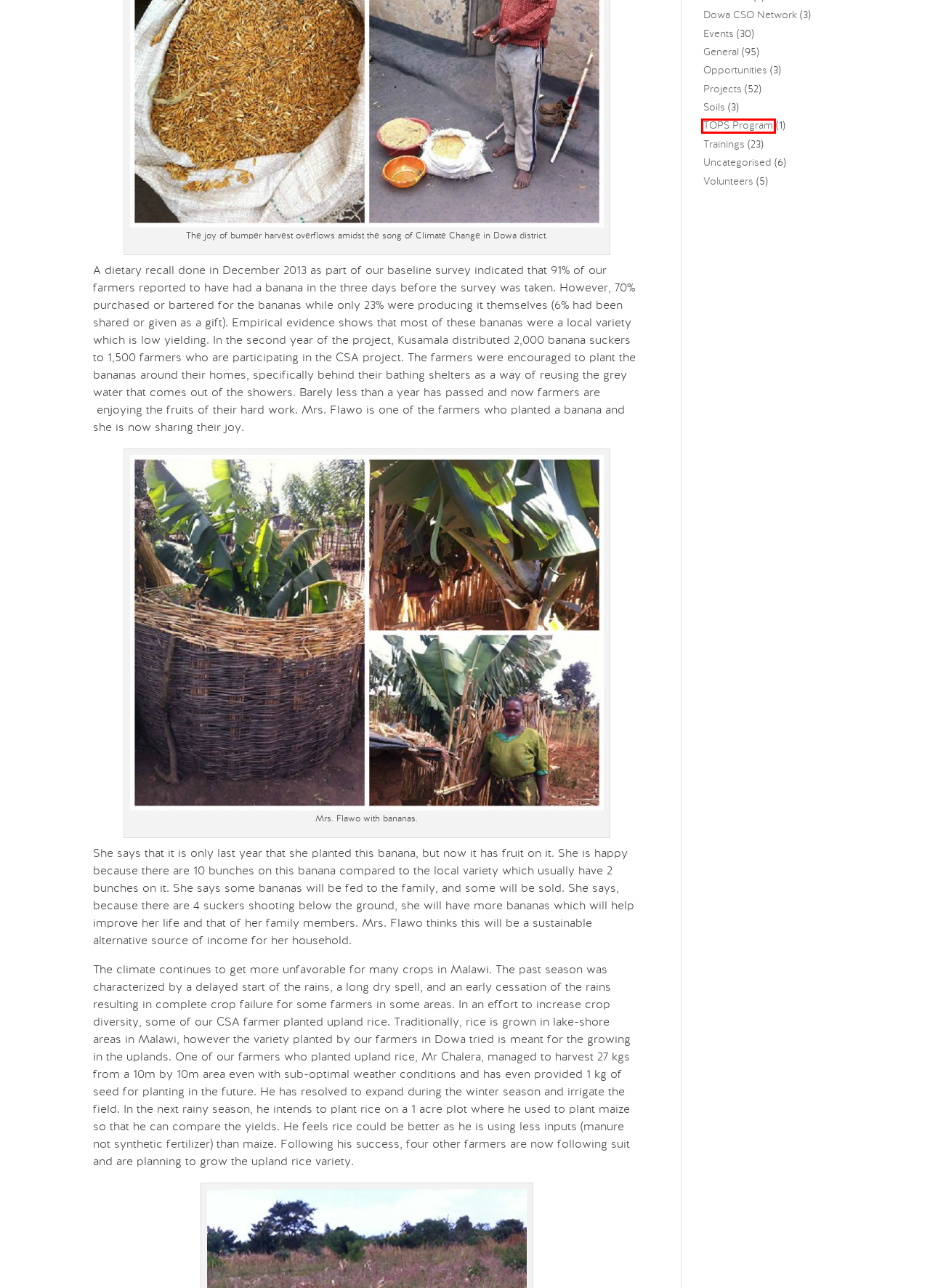You are presented with a screenshot of a webpage containing a red bounding box around an element. Determine which webpage description best describes the new webpage after clicking on the highlighted element. Here are the candidates:
A. Events - Kusamala Institute of Agriculture and Ecology
B. Volunteers - Kusamala Institute of Agriculture and Ecology
C. General - Kusamala Institute of Agriculture and Ecology
D. TOPS Program - Kusamala Institute of Agriculture and Ecology
E. Trainings - Kusamala Institute of Agriculture and Ecology
F. Soils - Kusamala Institute of Agriculture and Ecology
G. Services - Kusamala Institute of Agriculture and Ecology
H. Dowa CSO Network - Kusamala Institute of Agriculture and Ecology

D